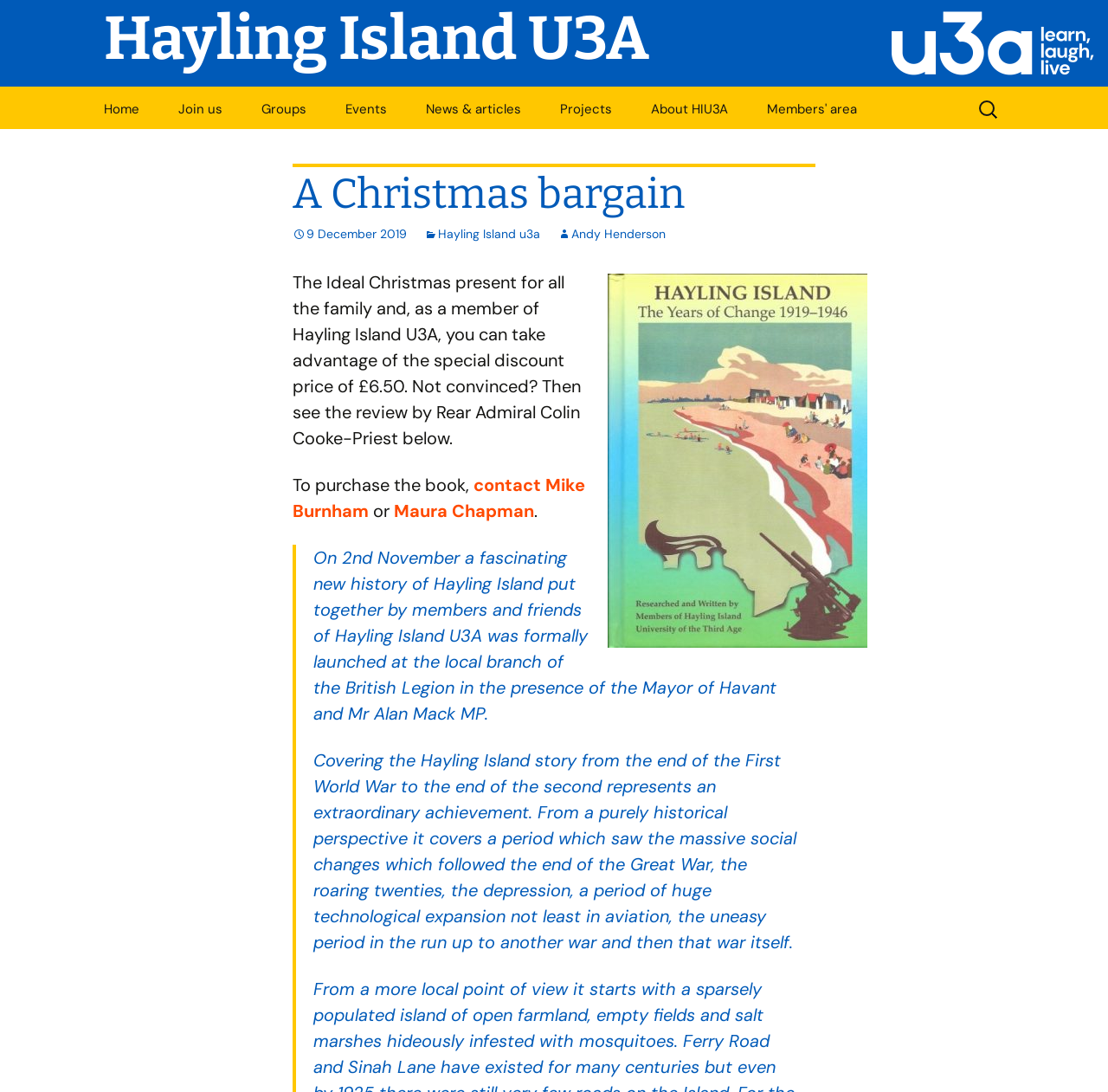What is the price of the book?
Craft a detailed and extensive response to the question.

I read the text and found that the special discount price of the book for Hayling Island U3A members is £6.50.